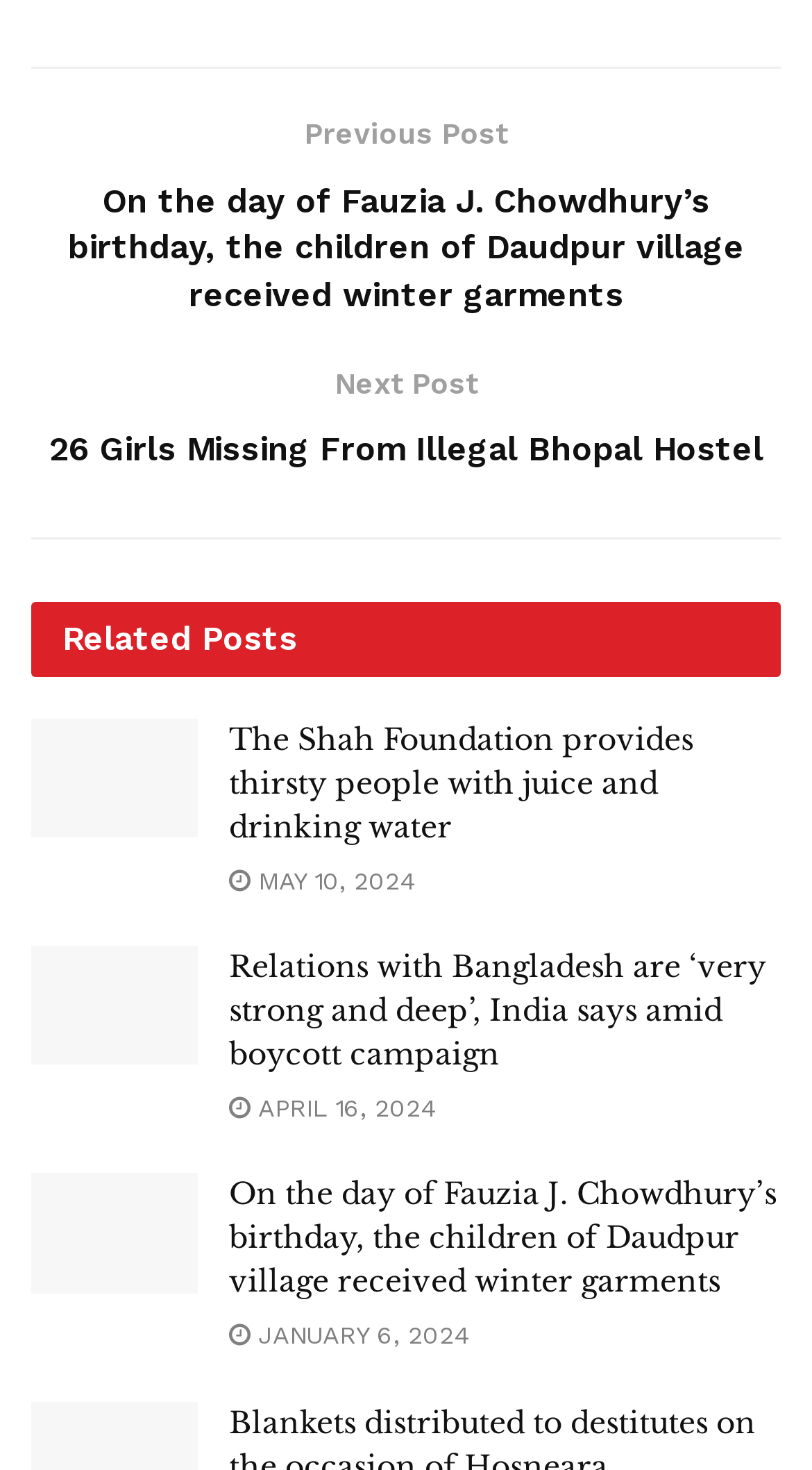Indicate the bounding box coordinates of the element that needs to be clicked to satisfy the following instruction: "View the image of 'Relations with Bangladesh are ‘very strong and deep’, India says amid boycott campaign'". The coordinates should be four float numbers between 0 and 1, i.e., [left, top, right, bottom].

[0.038, 0.643, 0.244, 0.757]